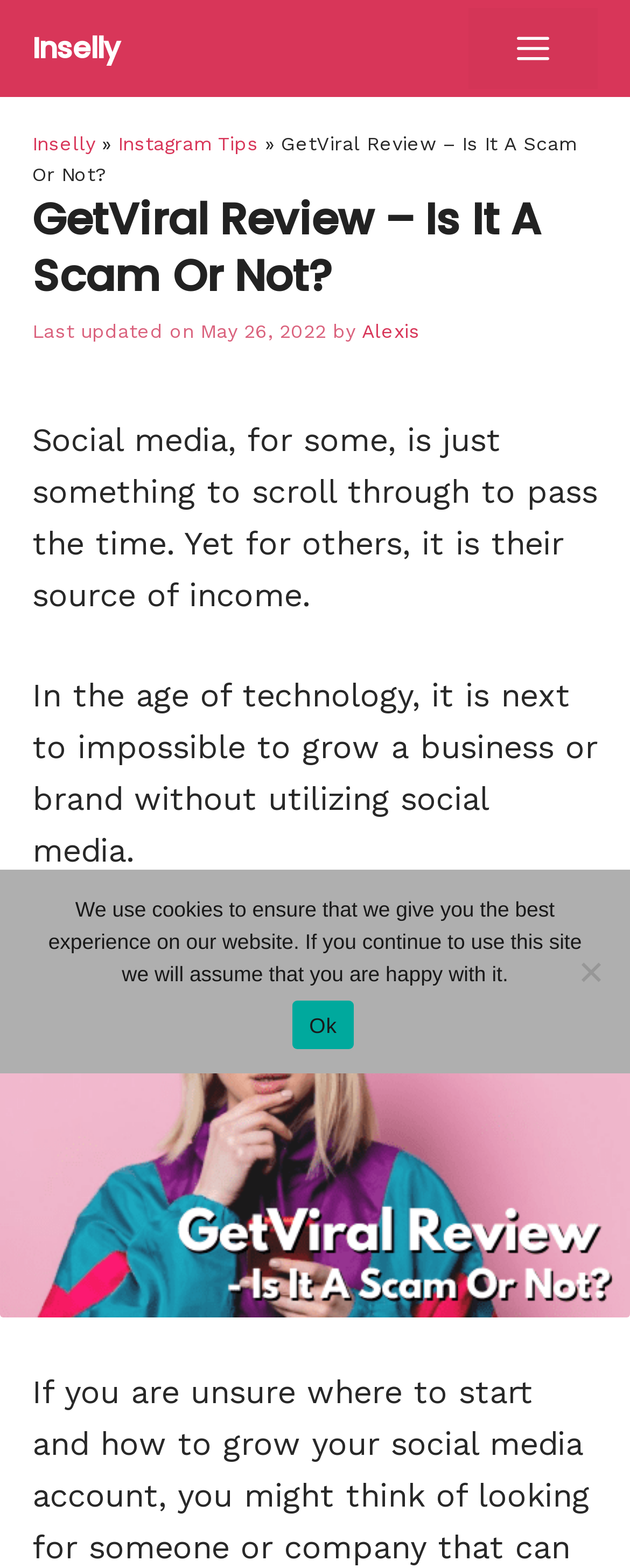What is the topic of the review?
Based on the image, give a concise answer in the form of a single word or short phrase.

GetViral